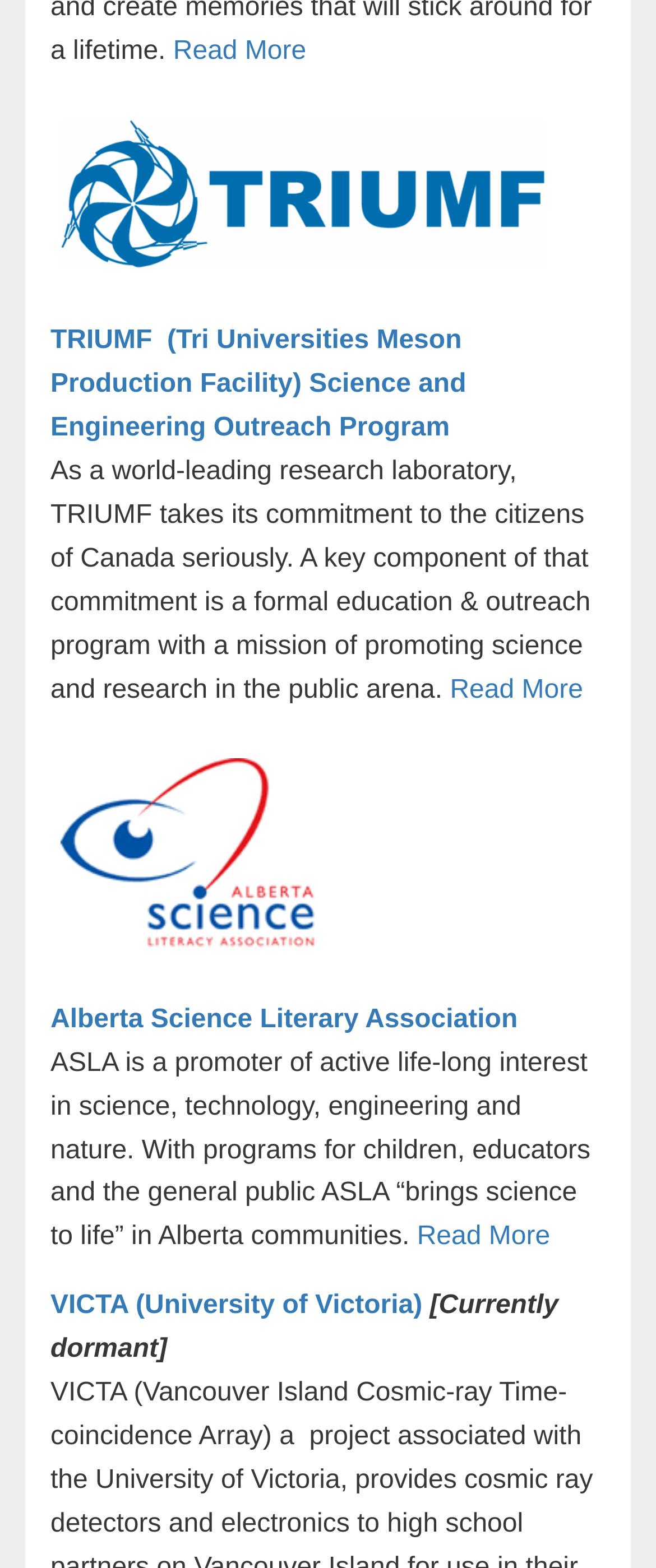Determine the bounding box coordinates for the UI element with the following description: "Alberta Science Literary Association". The coordinates should be four float numbers between 0 and 1, represented as [left, top, right, bottom].

[0.077, 0.641, 0.789, 0.659]